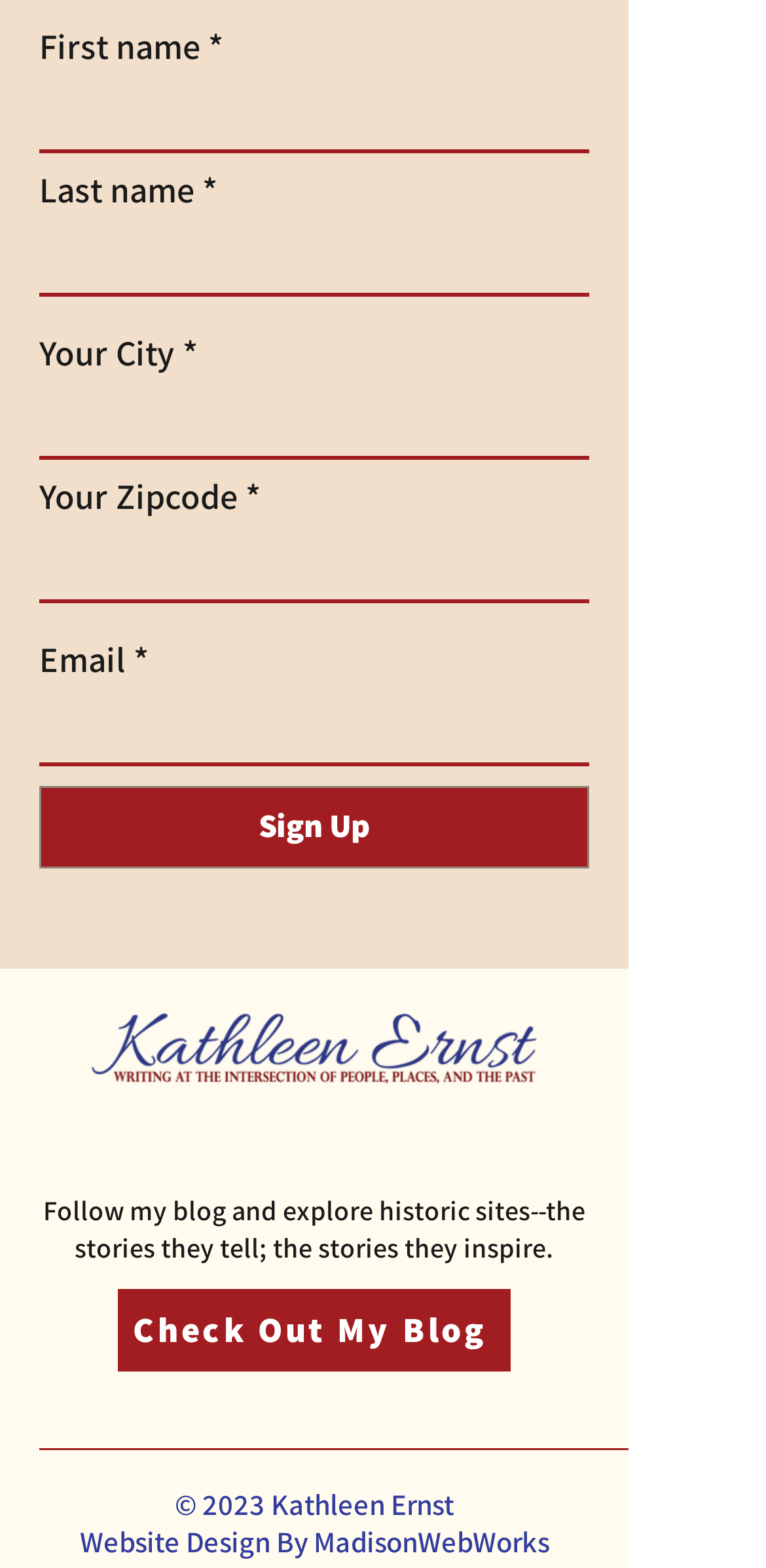Show the bounding box coordinates for the element that needs to be clicked to execute the following instruction: "Follow Kathleen Ernst on Facebook". Provide the coordinates in the form of four float numbers between 0 and 1, i.e., [left, top, right, bottom].

[0.29, 0.705, 0.354, 0.736]